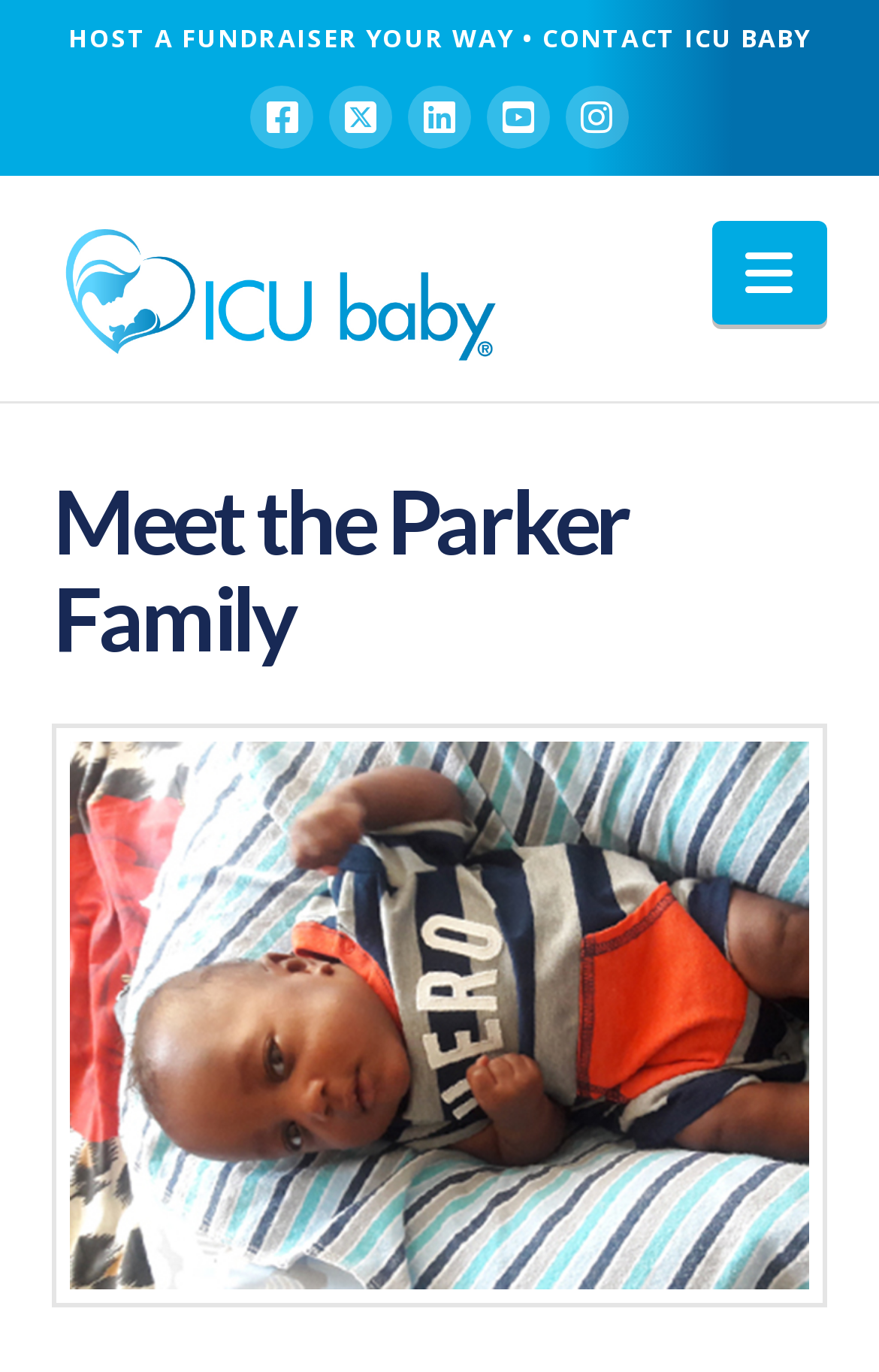From the screenshot, find the bounding box of the UI element matching this description: "parent_node: Navigation". Supply the bounding box coordinates in the form [left, top, right, bottom], each a float between 0 and 1.

[0.06, 0.155, 0.573, 0.266]